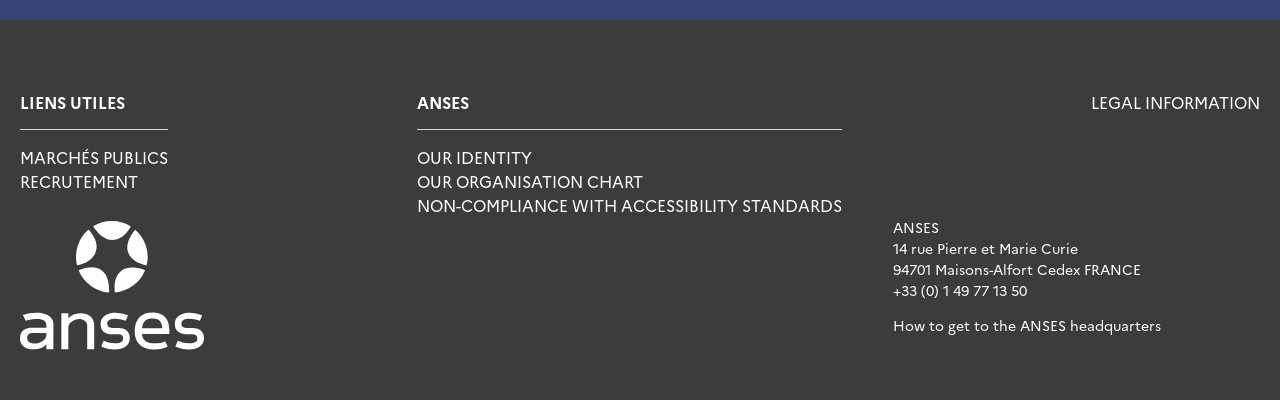Give a one-word or phrase response to the following question: What is the address of the ANSES headquarters?

14 rue Pierre et Marie Curie, 94701 Maisons-Alfort Cedex FRANCE